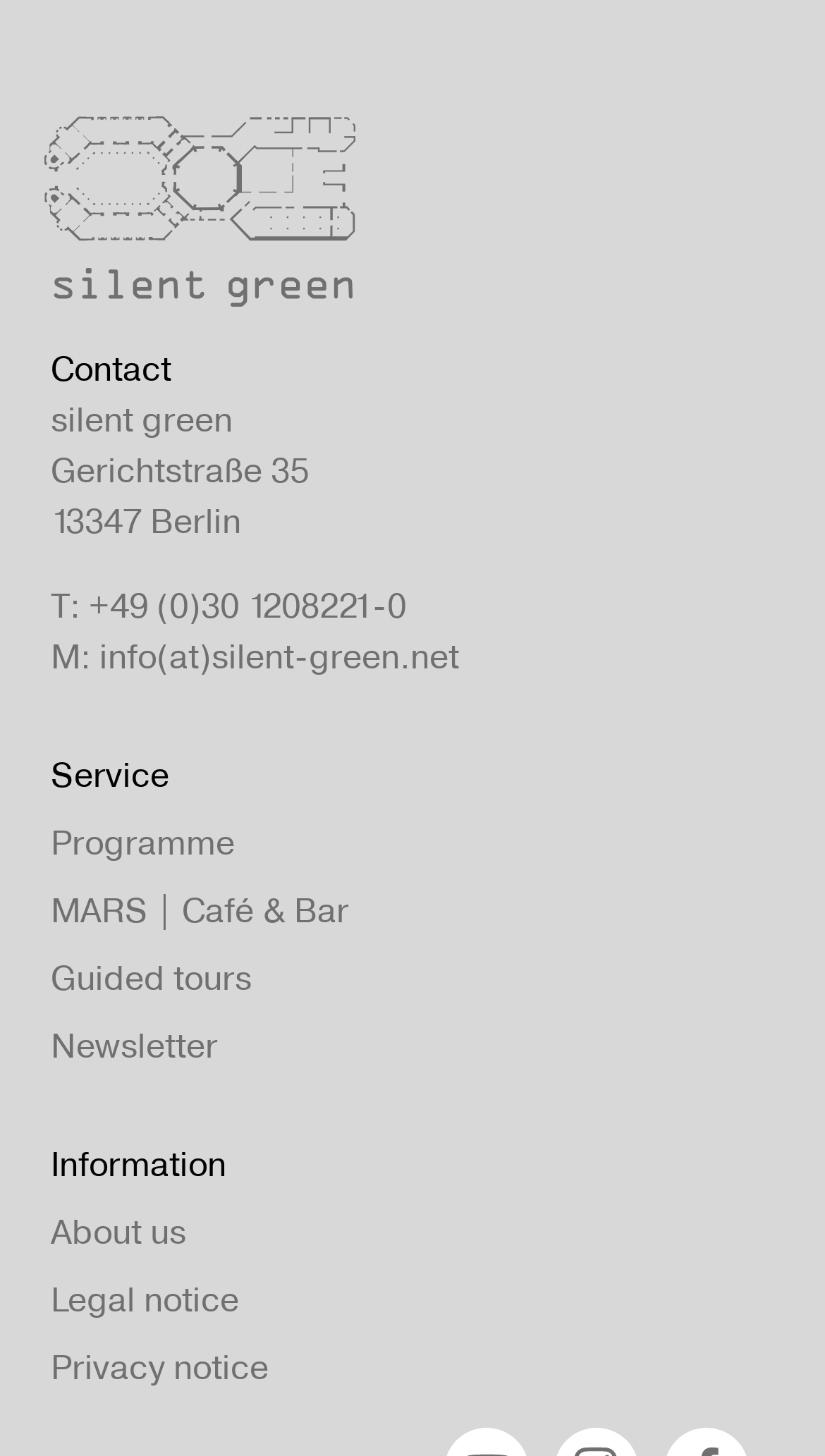Identify the bounding box for the UI element specified in this description: "Guided tours". The coordinates must be four float numbers between 0 and 1, formatted as [left, top, right, bottom].

[0.062, 0.658, 0.305, 0.686]